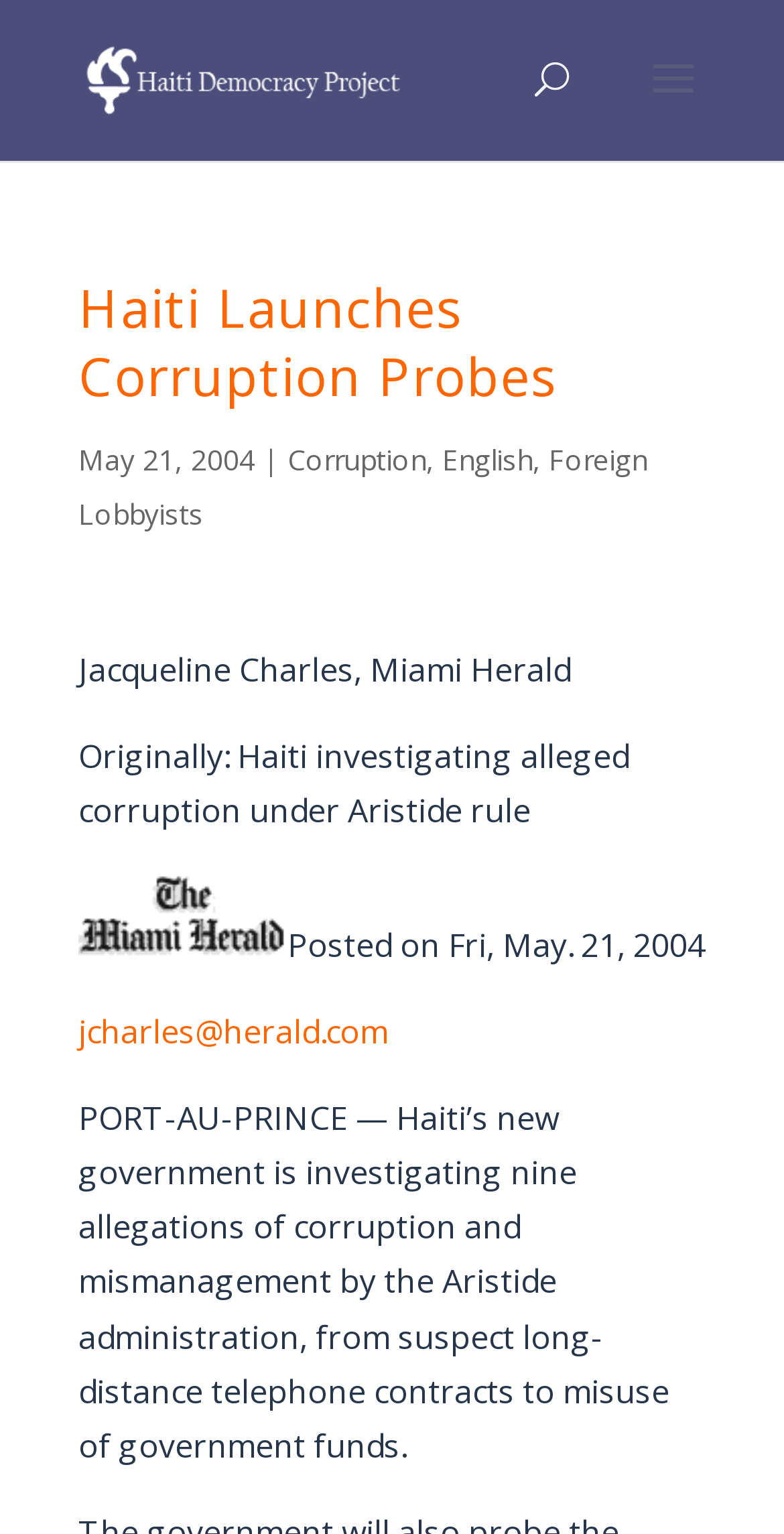What is the email address of the author?
From the image, respond using a single word or phrase.

jcharles@herald.com